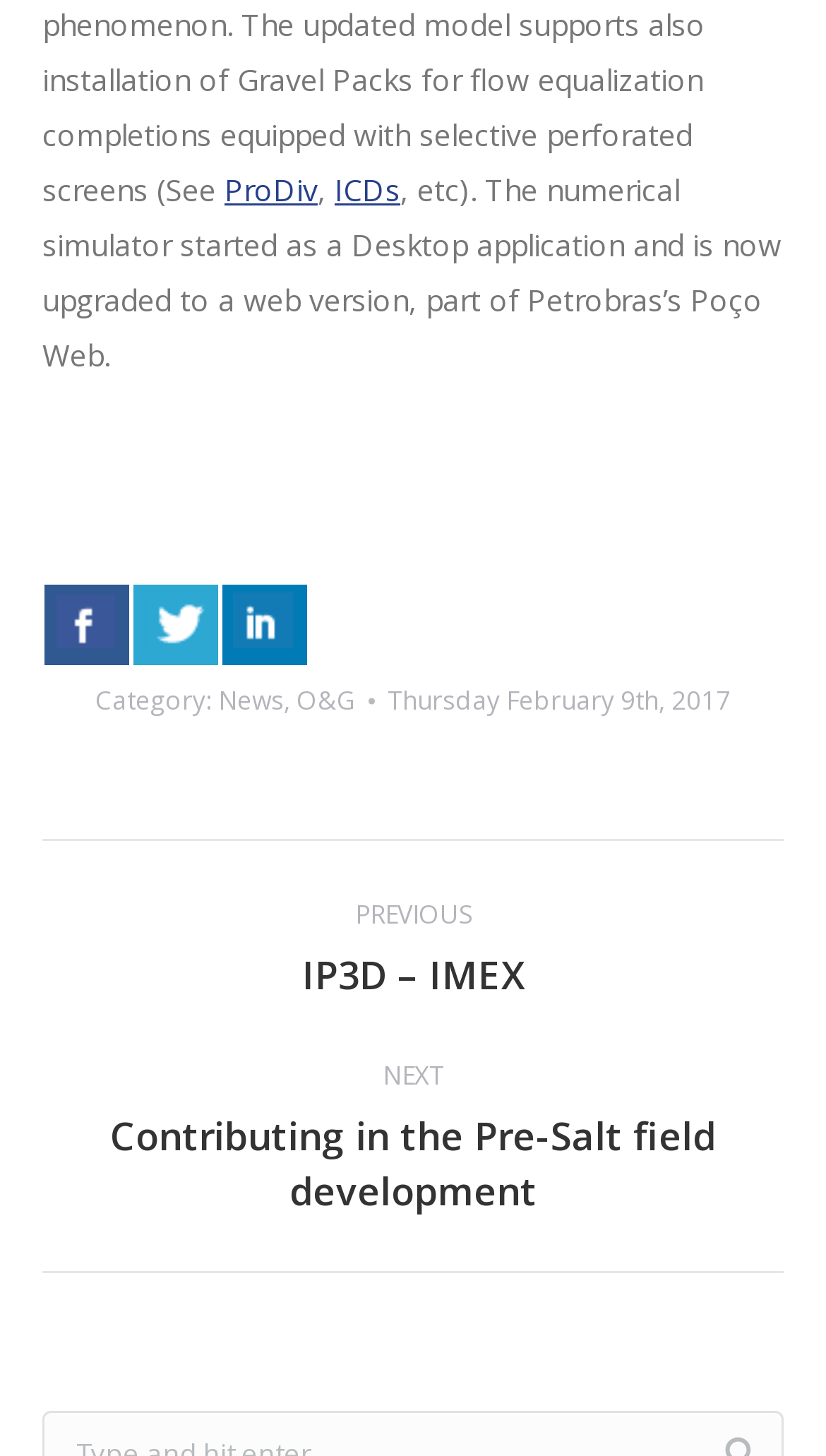Determine the bounding box coordinates of the clickable region to follow the instruction: "Click on Go button".

[0.841, 0.969, 0.918, 0.992]